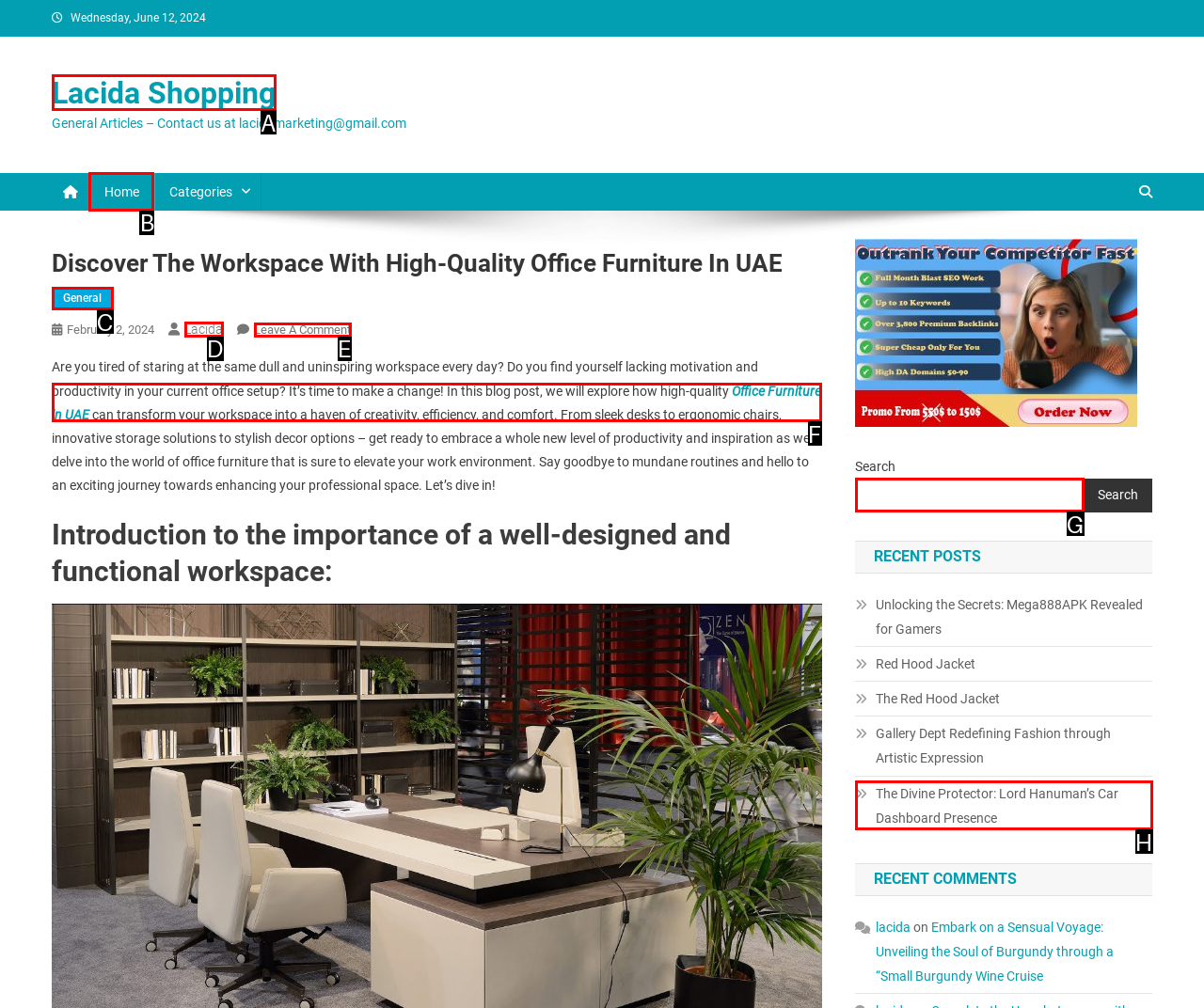Identify the correct letter of the UI element to click for this task: Click on the 'Home' link
Respond with the letter from the listed options.

B